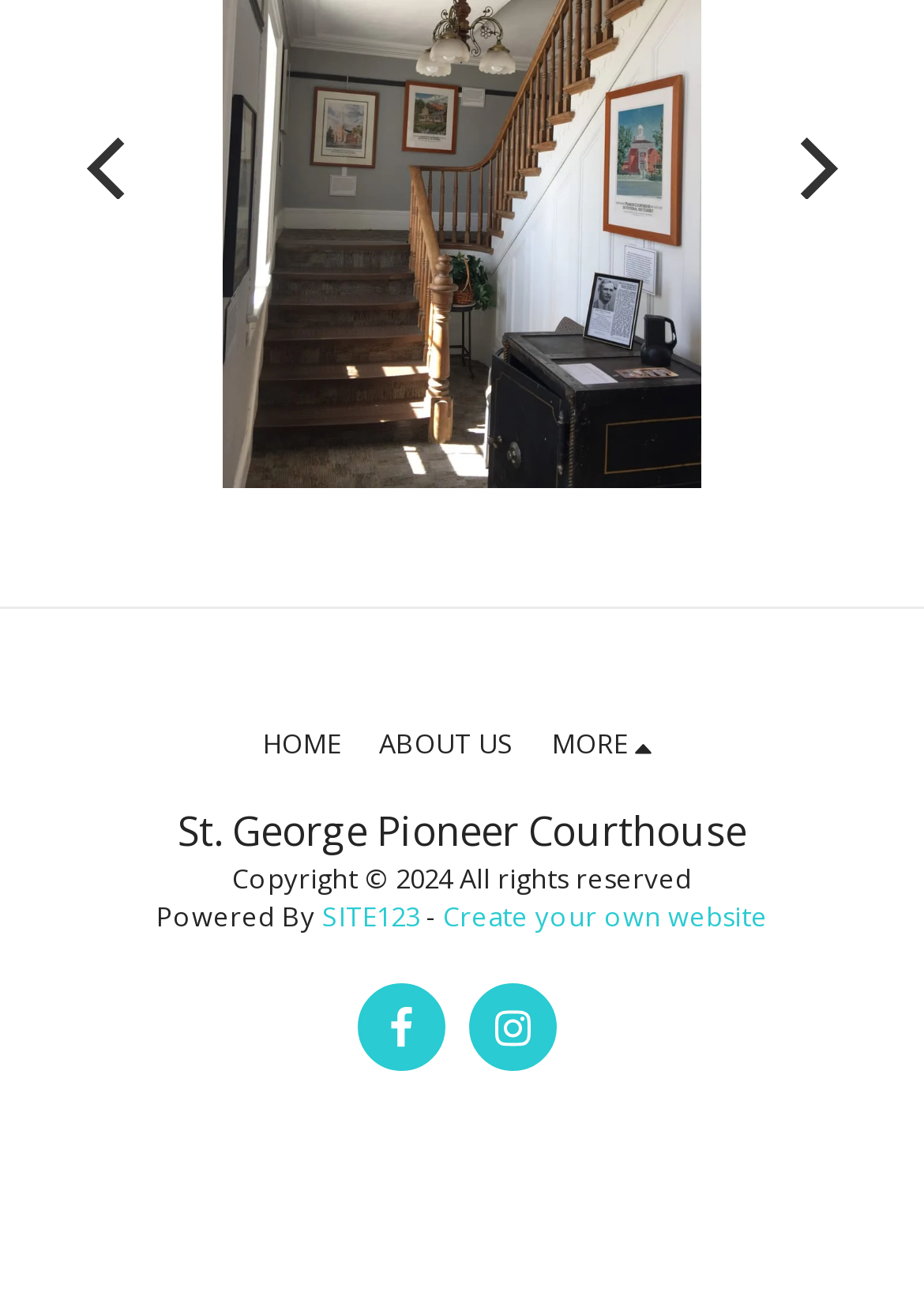Determine the bounding box coordinates of the element's region needed to click to follow the instruction: "click next". Provide these coordinates as four float numbers between 0 and 1, formatted as [left, top, right, bottom].

[0.823, 0.09, 0.936, 0.17]